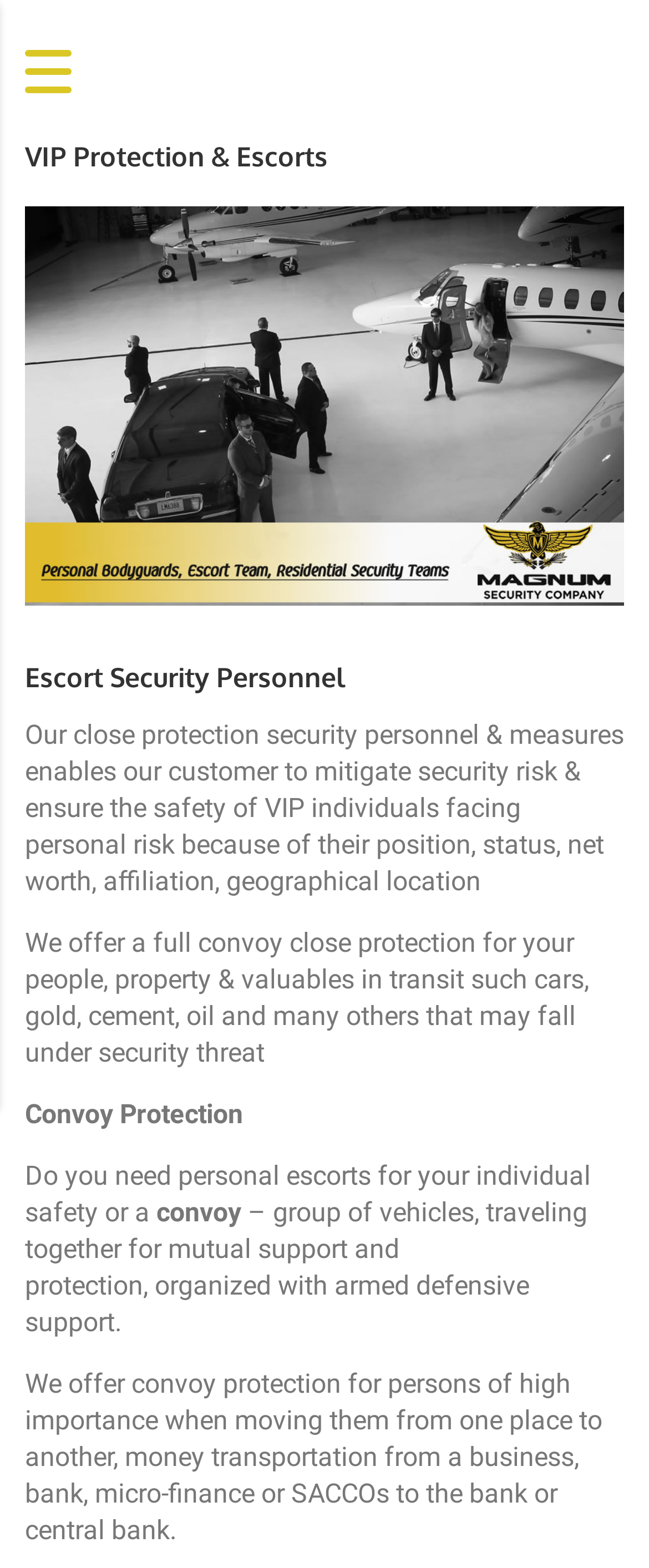What is convoy protection?
Please provide a single word or phrase as your answer based on the screenshot.

Mutual support and protection